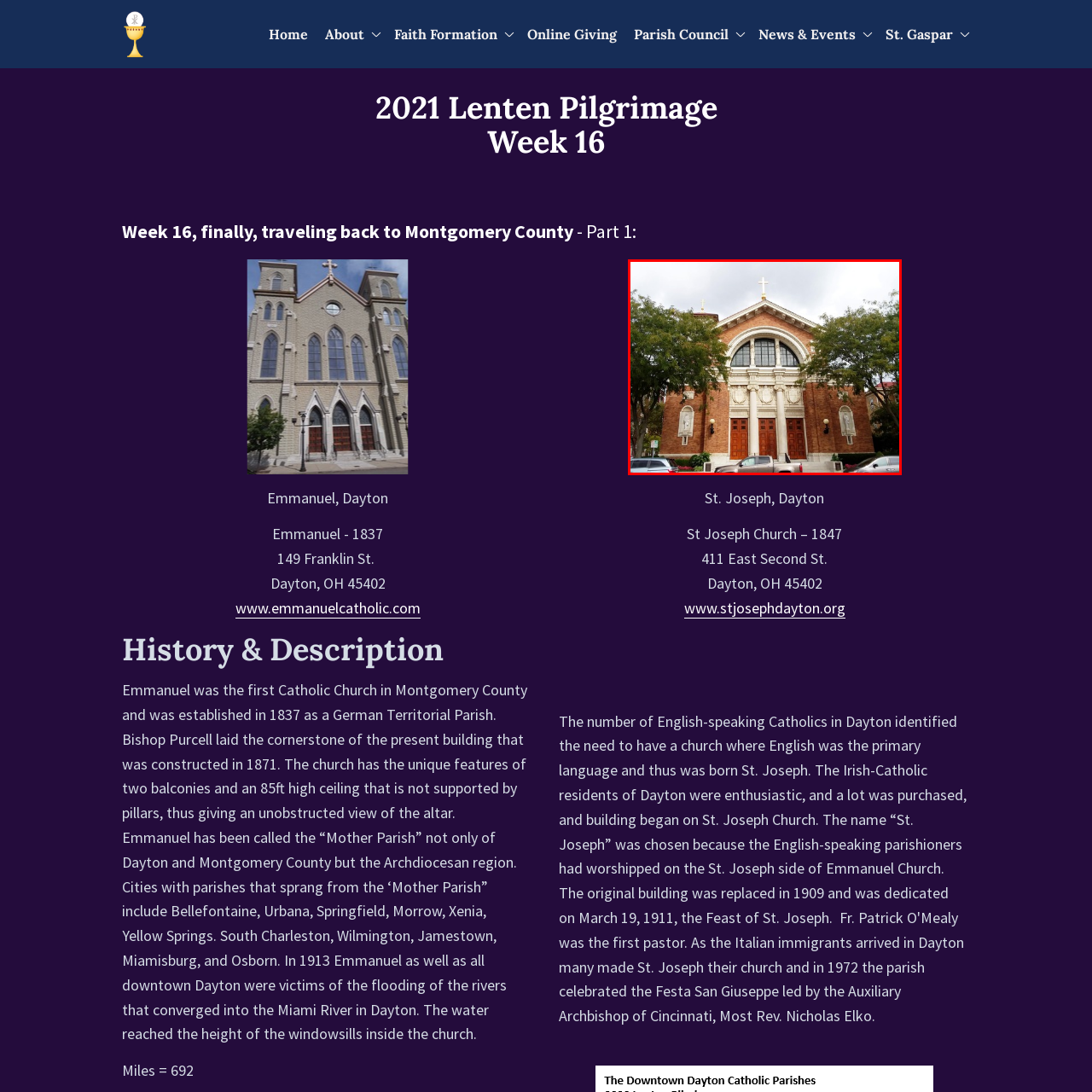Inspect the section within the red border, What is atop the roof of the church? Provide a one-word or one-phrase answer.

A cross